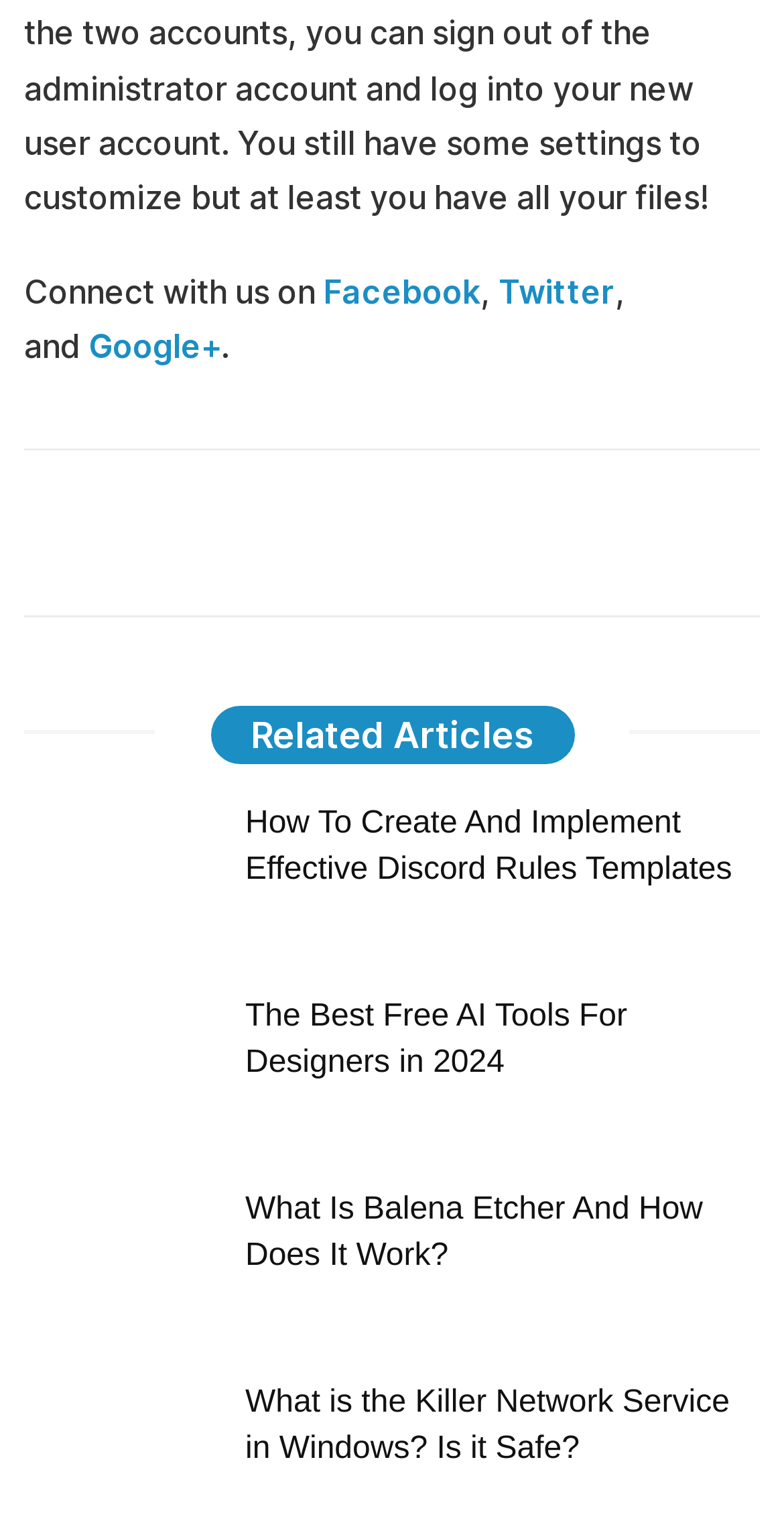Specify the bounding box coordinates of the area that needs to be clicked to achieve the following instruction: "Learn about getting started".

None